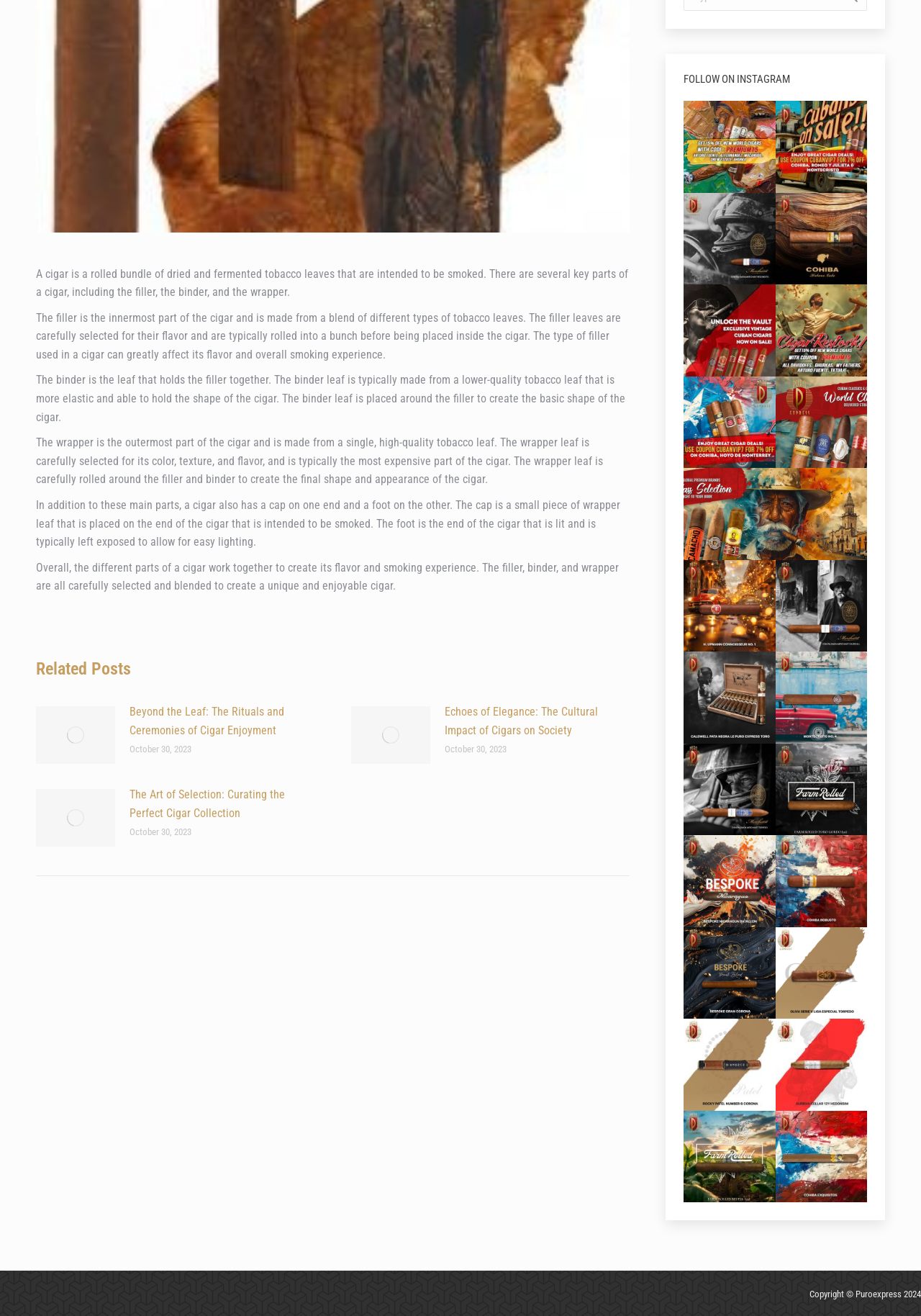Find the bounding box of the element with the following description: "Go to Top". The coordinates must be four float numbers between 0 and 1, formatted as [left, top, right, bottom].

[0.961, 0.323, 0.992, 0.345]